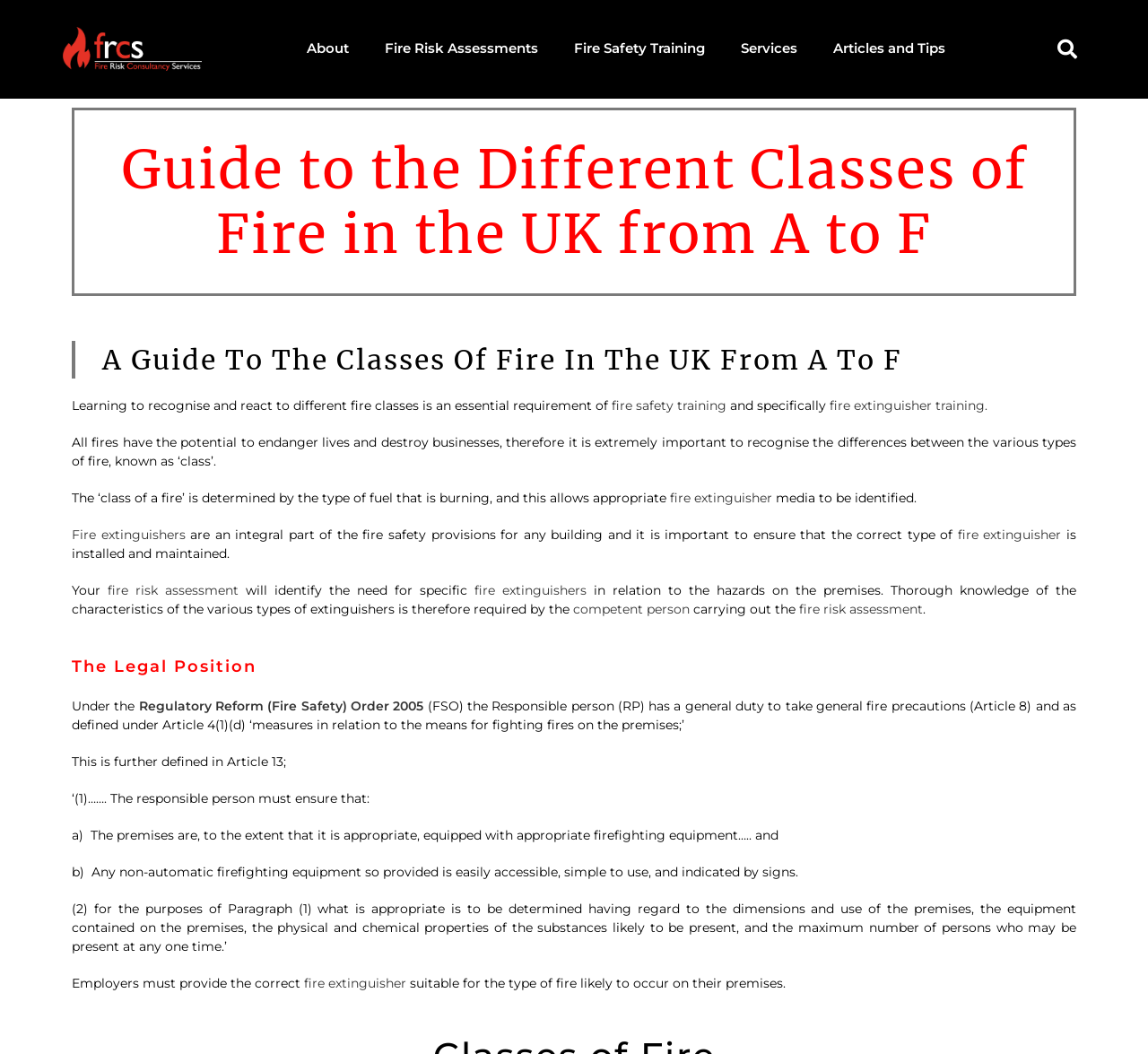Please determine the bounding box coordinates for the element that should be clicked to follow these instructions: "Learn about fire safety training".

[0.533, 0.377, 0.633, 0.393]